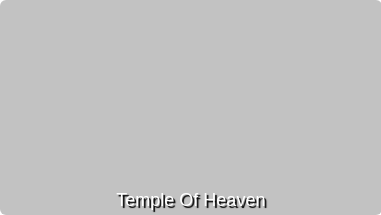Elaborate on all the features and components visible in the image.

The image features the iconic Temple of Heaven, a masterpiece of Ming architecture located in Beijing, China. This historical site, renowned for its stunning circular structure and intricate design, was constructed in the early 15th century. As a place of worship, it served as a venue for emperors to perform sacrificial rites to heaven, seeking good harvests and favor from the divine.

Set within a vast park, the Temple of Heaven is surrounded by beautiful gardens and pathways, inviting visitors to explore its grandeur. The temple complex is an excellent example of traditional Chinese cosmology and architectural principles, symbolizing the relationship between heaven and earth. With intricate details and vibrant colors, the Temple of Heaven remains a must-visit landmark for those looking to immerse themselves in China's rich cultural history.